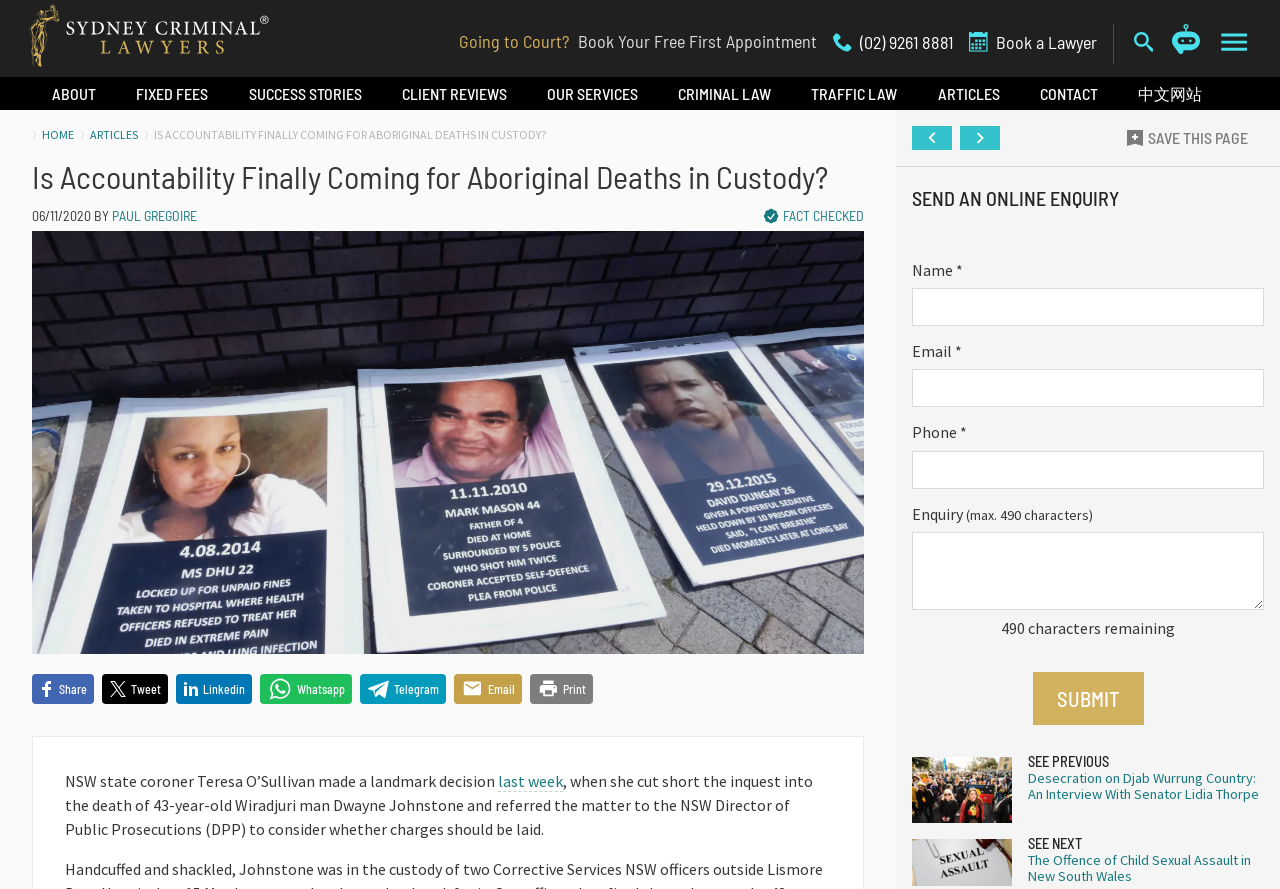Analyze the image and answer the question with as much detail as possible: 
What are the social media platforms available for sharing the article?

The social media platforms available for sharing the article are Facebook, X, LinkedIn, WhatsApp, and Telegram, as indicated by the buttons 'Share on Facebook', 'Share on X', 'Share on LinkedIn', 'Share on WhatsApp', and 'Share on Telegram'.